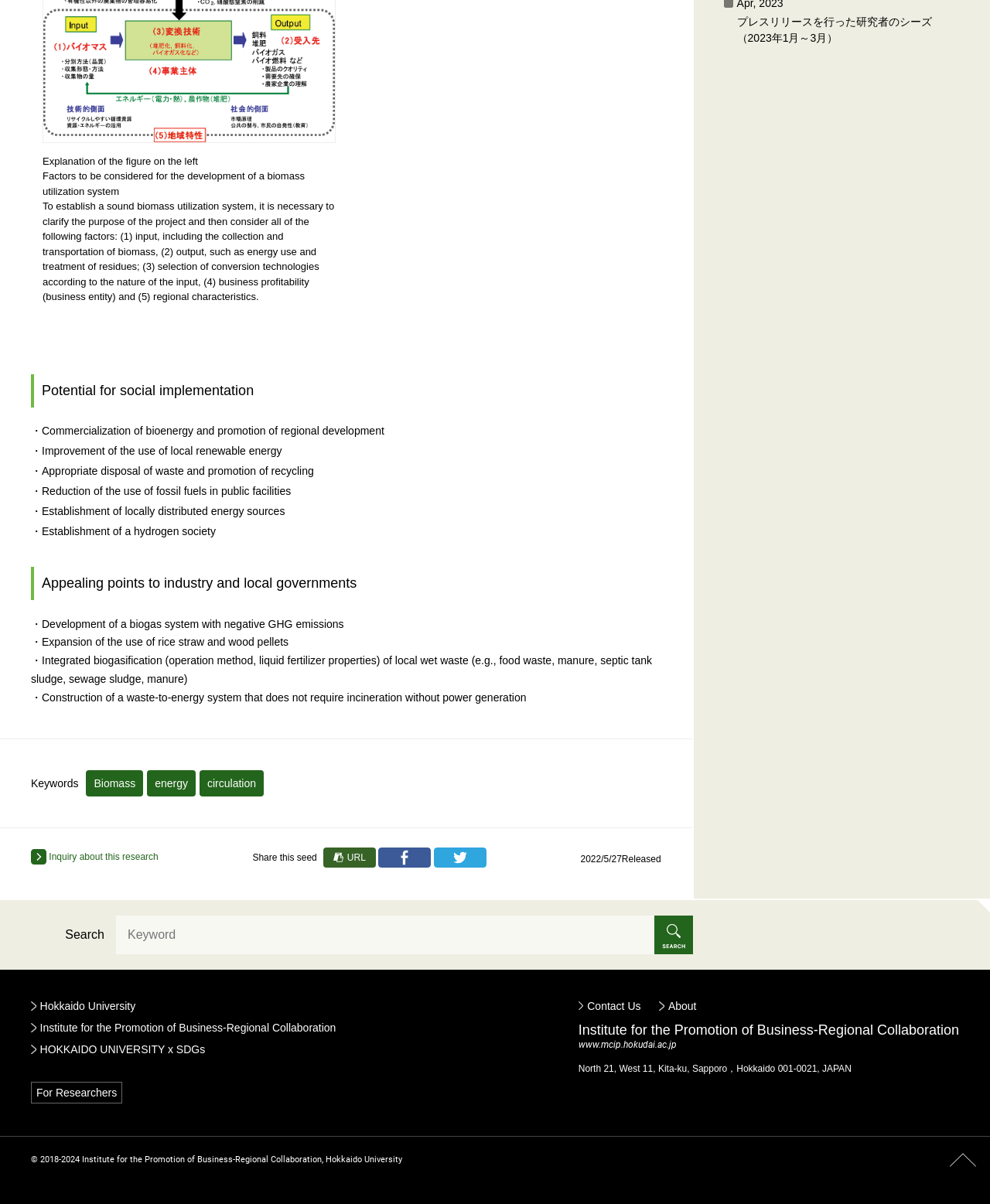Answer the question below with a single word or a brief phrase: 
What is the first factor to be considered for the development of a biomass utilization system?

Input